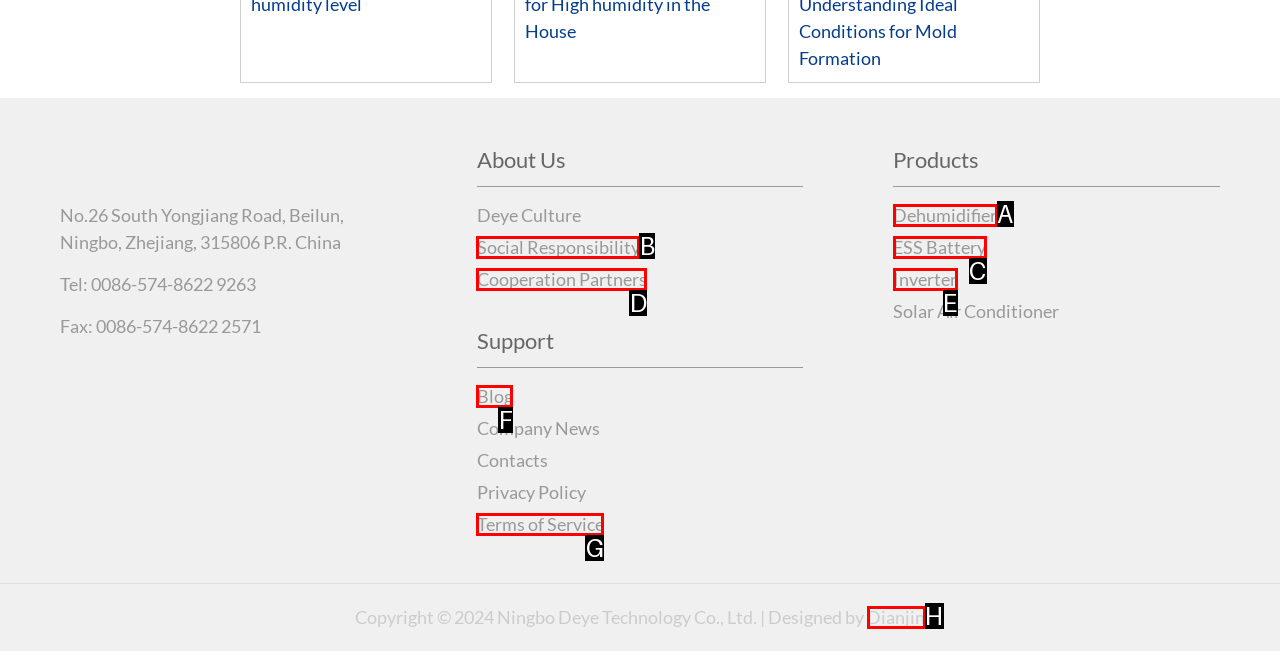Given the description: Inverter, determine the corresponding lettered UI element.
Answer with the letter of the selected option.

E